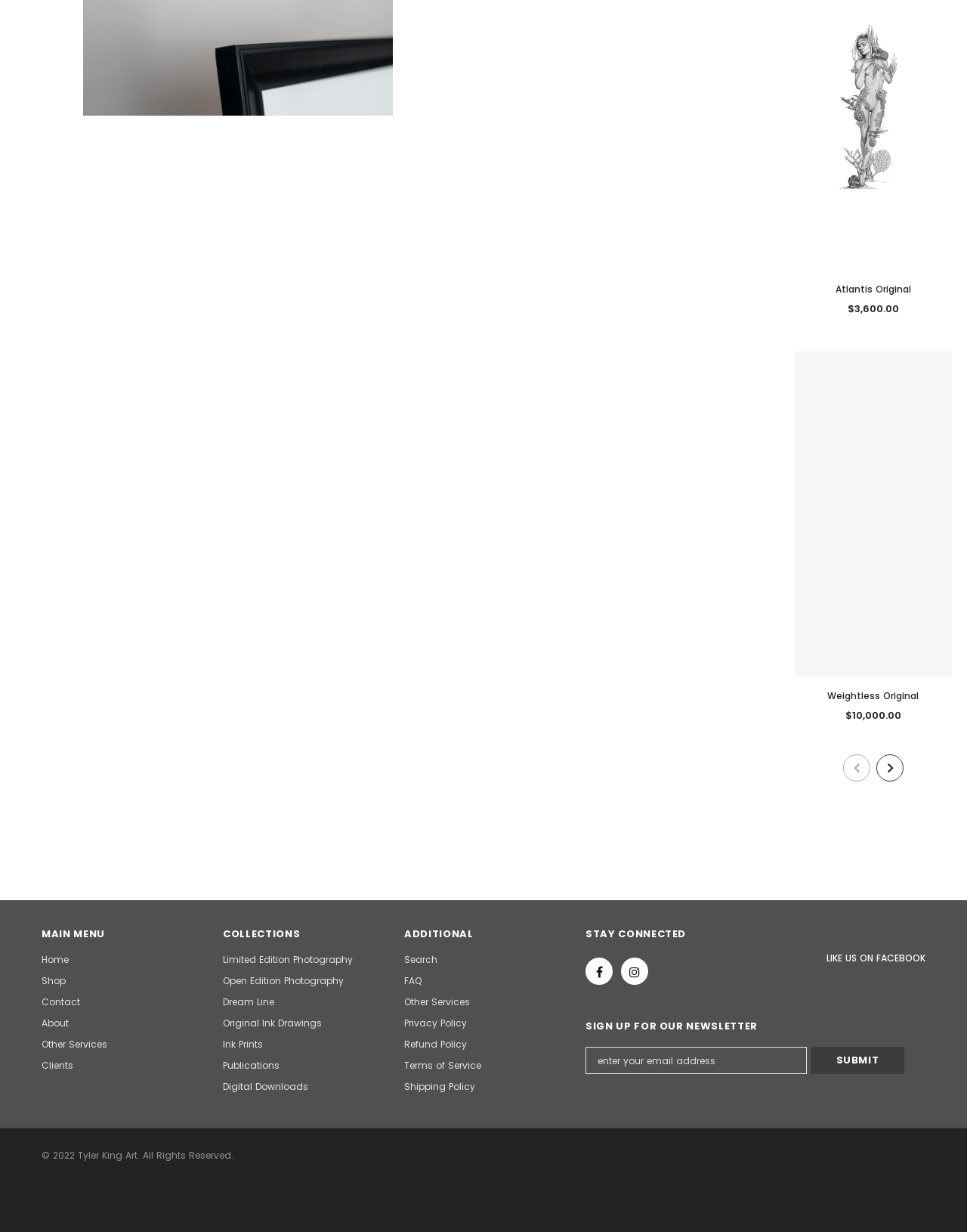Predict the bounding box coordinates of the UI element that matches this description: "Eve Original $3,600.00". The coordinates should be in the format [left, top, right, bottom] with each value between 0 and 1.

[0.809, 0.615, 0.997, 0.945]